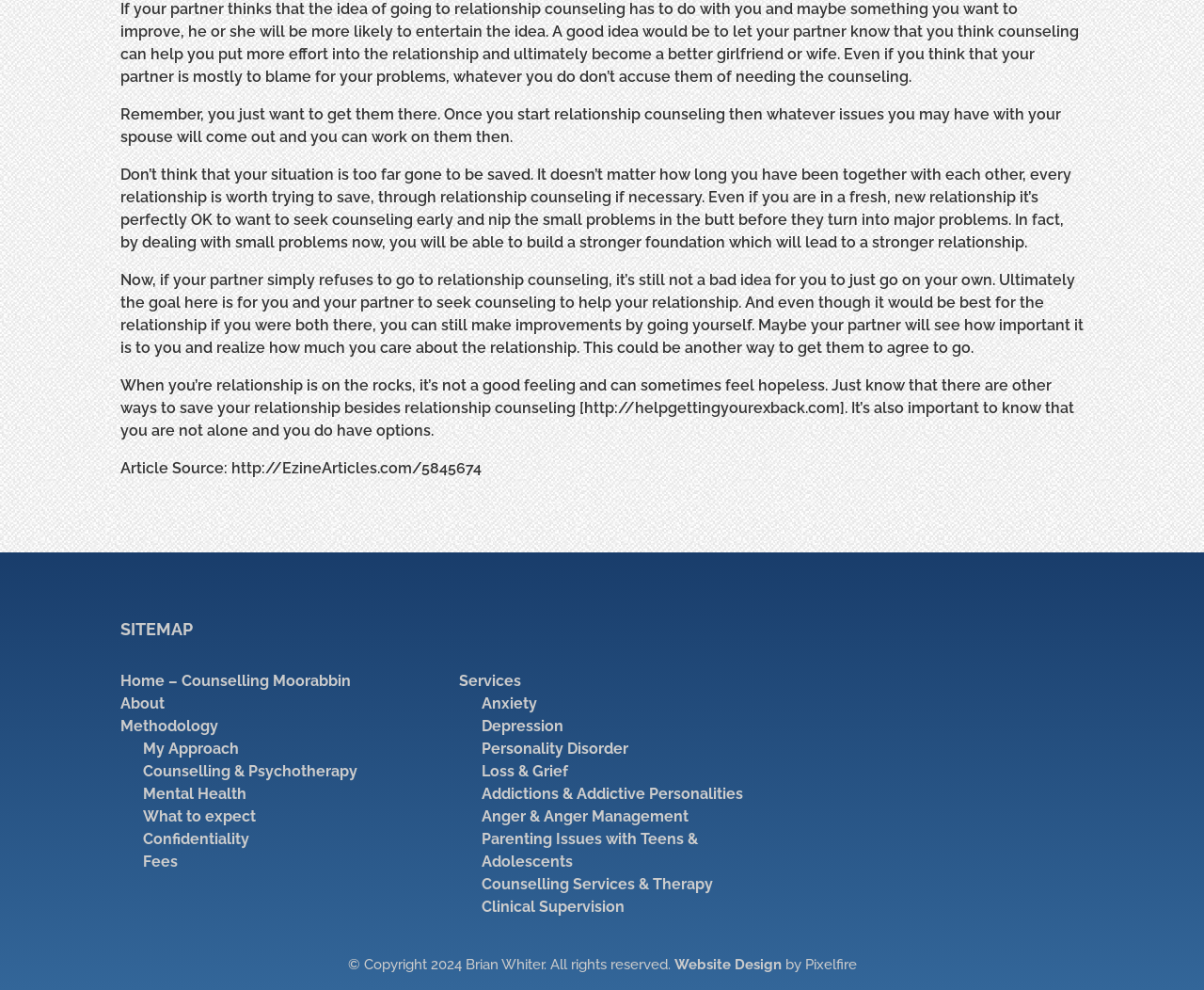By analyzing the image, answer the following question with a detailed response: What is the main topic of this webpage?

Based on the content of the webpage, it appears to be discussing relationship counseling and how it can help improve relationships. The text mentions the importance of seeking counseling and how it can benefit both partners.